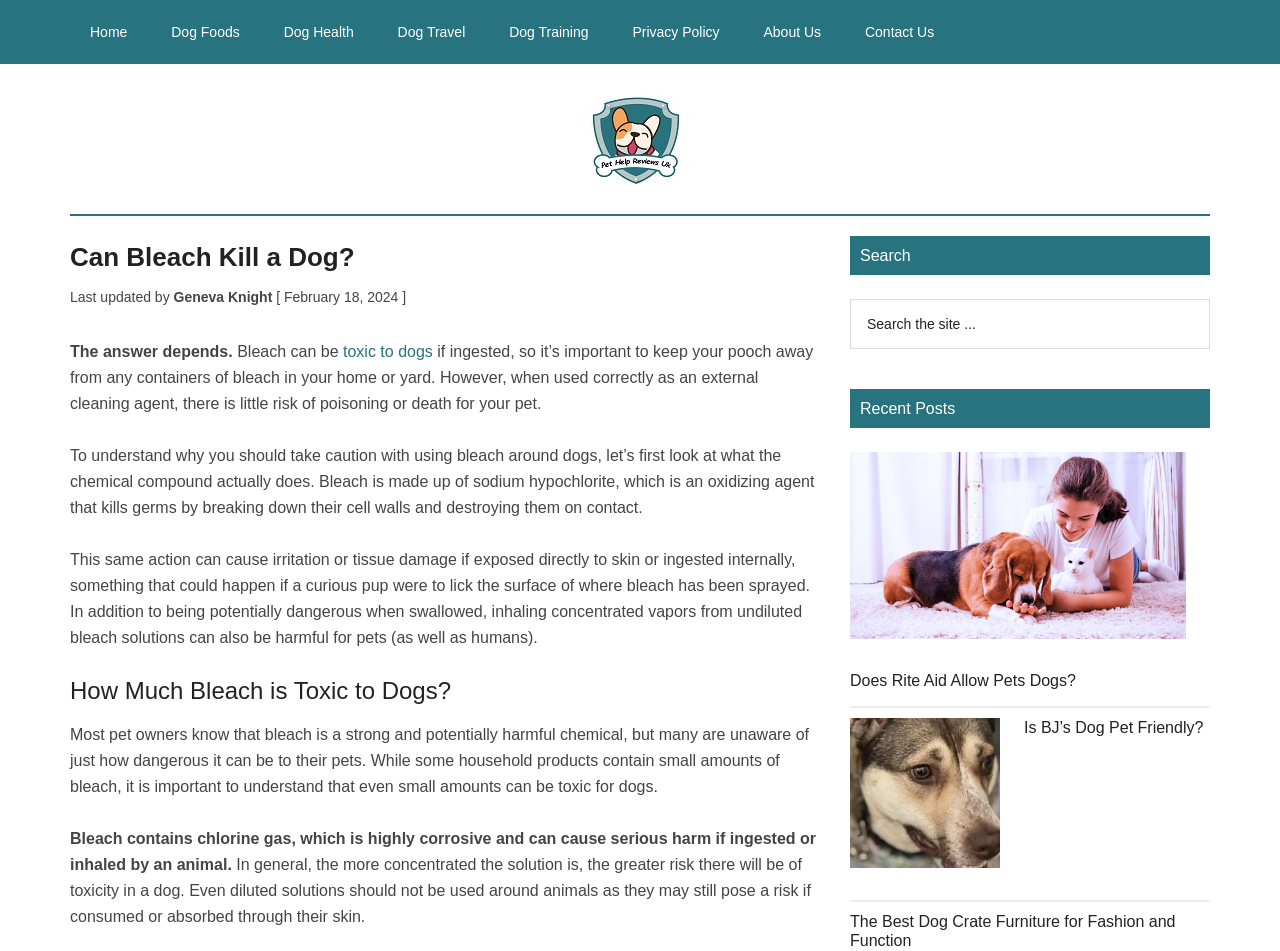Using the information in the image, give a detailed answer to the following question: What is the risk of using bleach around dogs?

The article states that bleach can be toxic to dogs if ingested, and even small amounts can be harmful. Additionally, inhaling concentrated vapors from undiluted bleach solutions can also be harmful for pets.